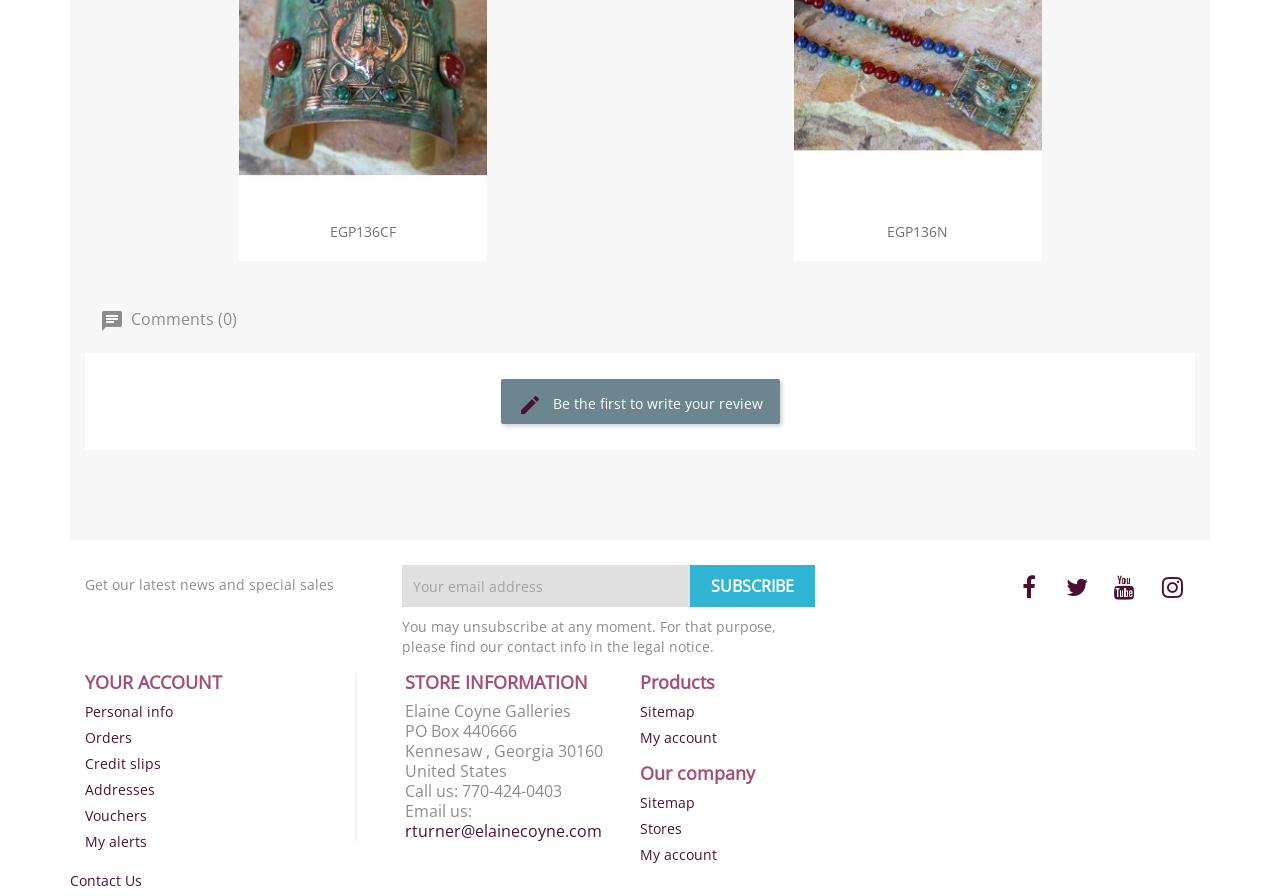What is the purpose of the 'edit' button?
Look at the image and respond with a one-word or short-phrase answer.

Write a review